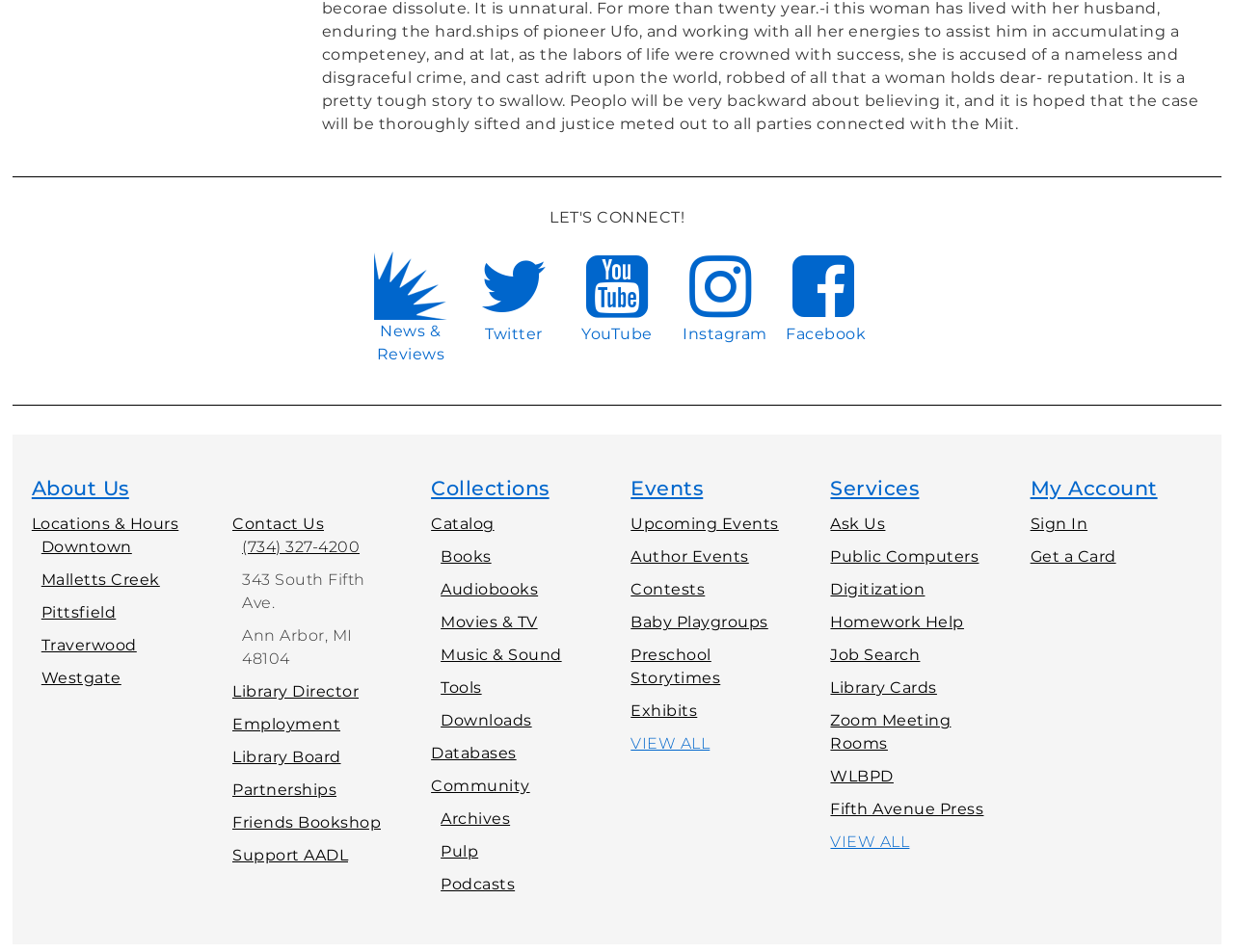From the webpage screenshot, predict the bounding box coordinates (top-left x, top-left y, bottom-right x, bottom-right y) for the UI element described here: Community

[0.349, 0.816, 0.429, 0.835]